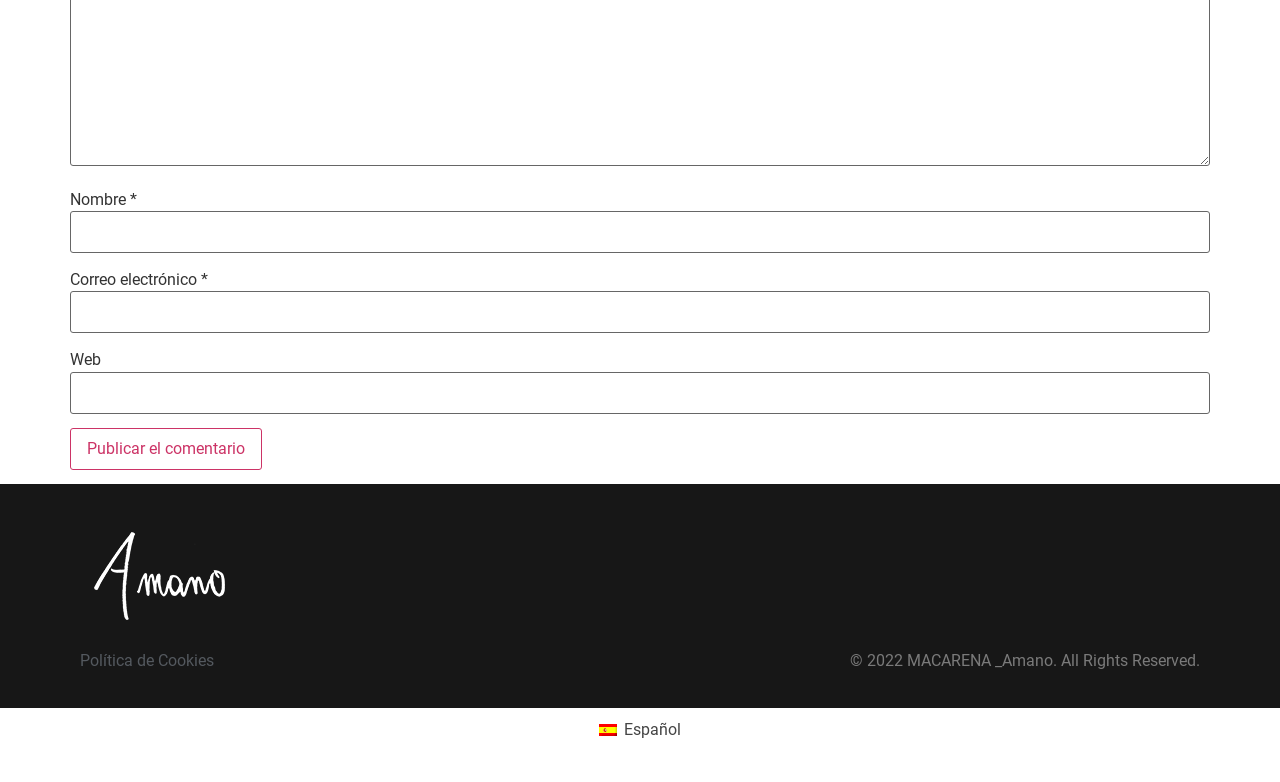Determine the bounding box coordinates for the area you should click to complete the following instruction: "Enter your name".

[0.055, 0.27, 0.945, 0.323]